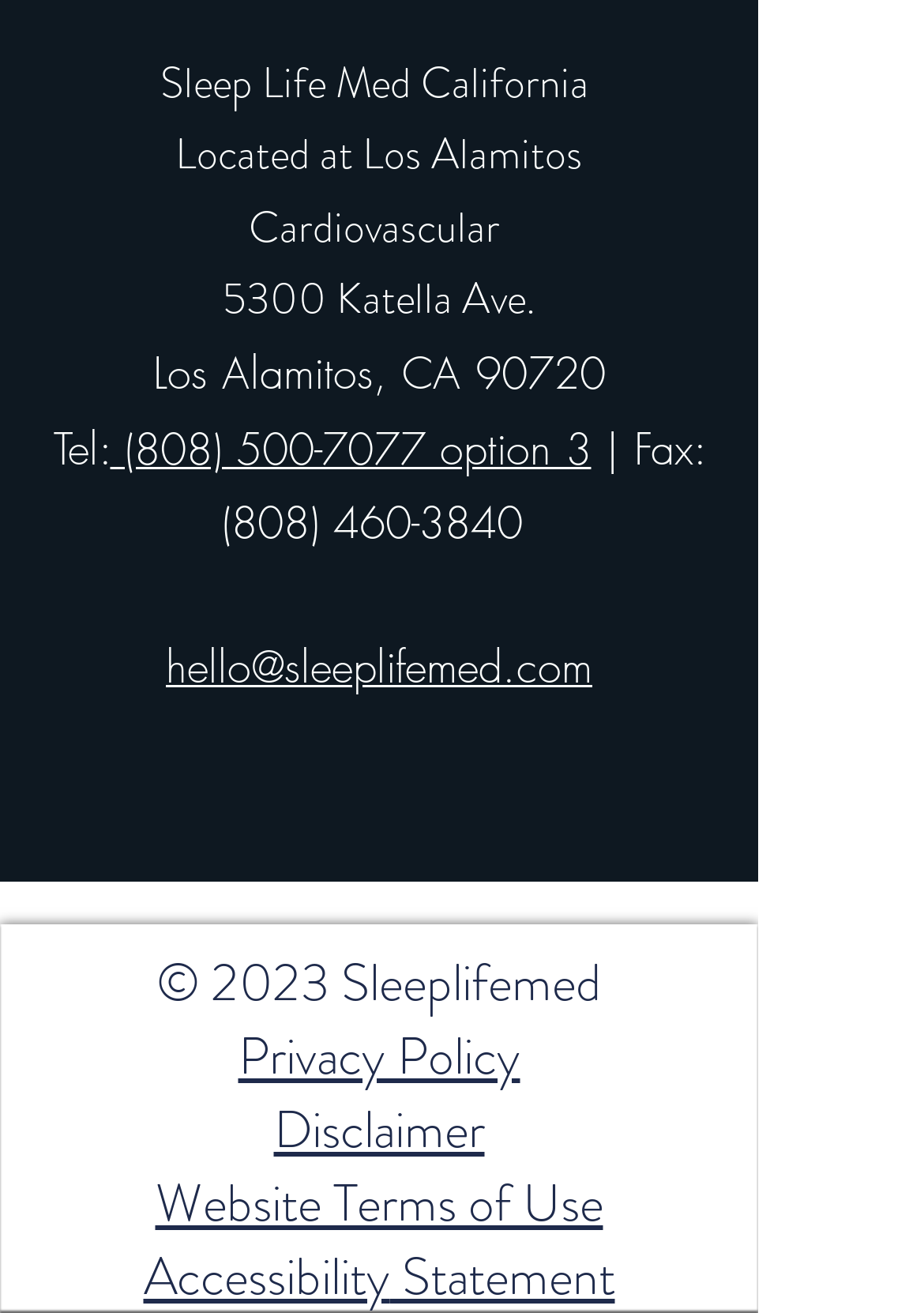Provide the bounding box coordinates of the HTML element this sentence describes: "Accessibility Statement". The bounding box coordinates consist of four float numbers between 0 and 1, i.e., [left, top, right, bottom].

[0.155, 0.953, 0.665, 0.997]